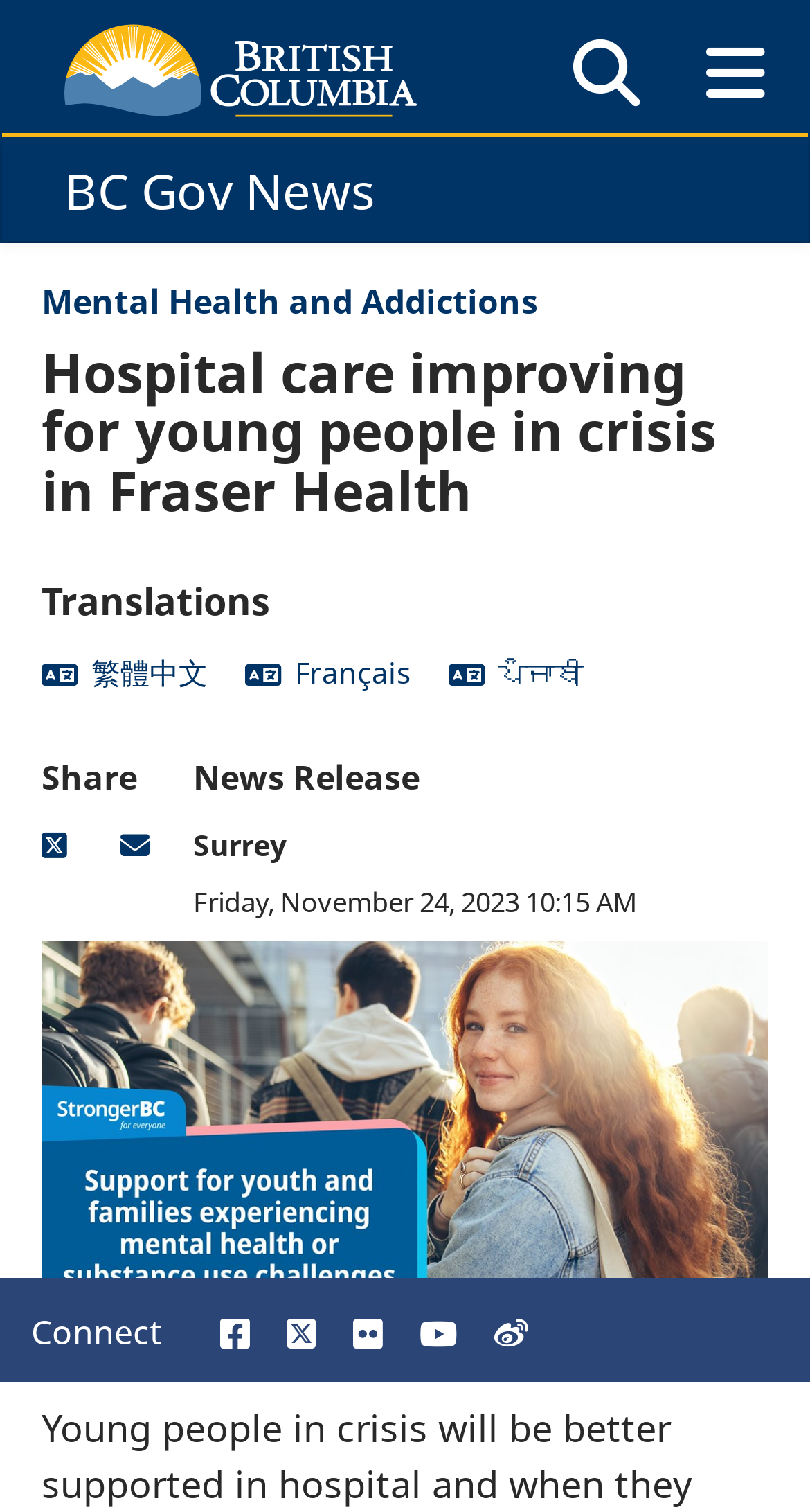Determine the bounding box coordinates of the element's region needed to click to follow the instruction: "Visit the LinkedIn page". Provide these coordinates as four float numbers between 0 and 1, formatted as [left, top, right, bottom].

None